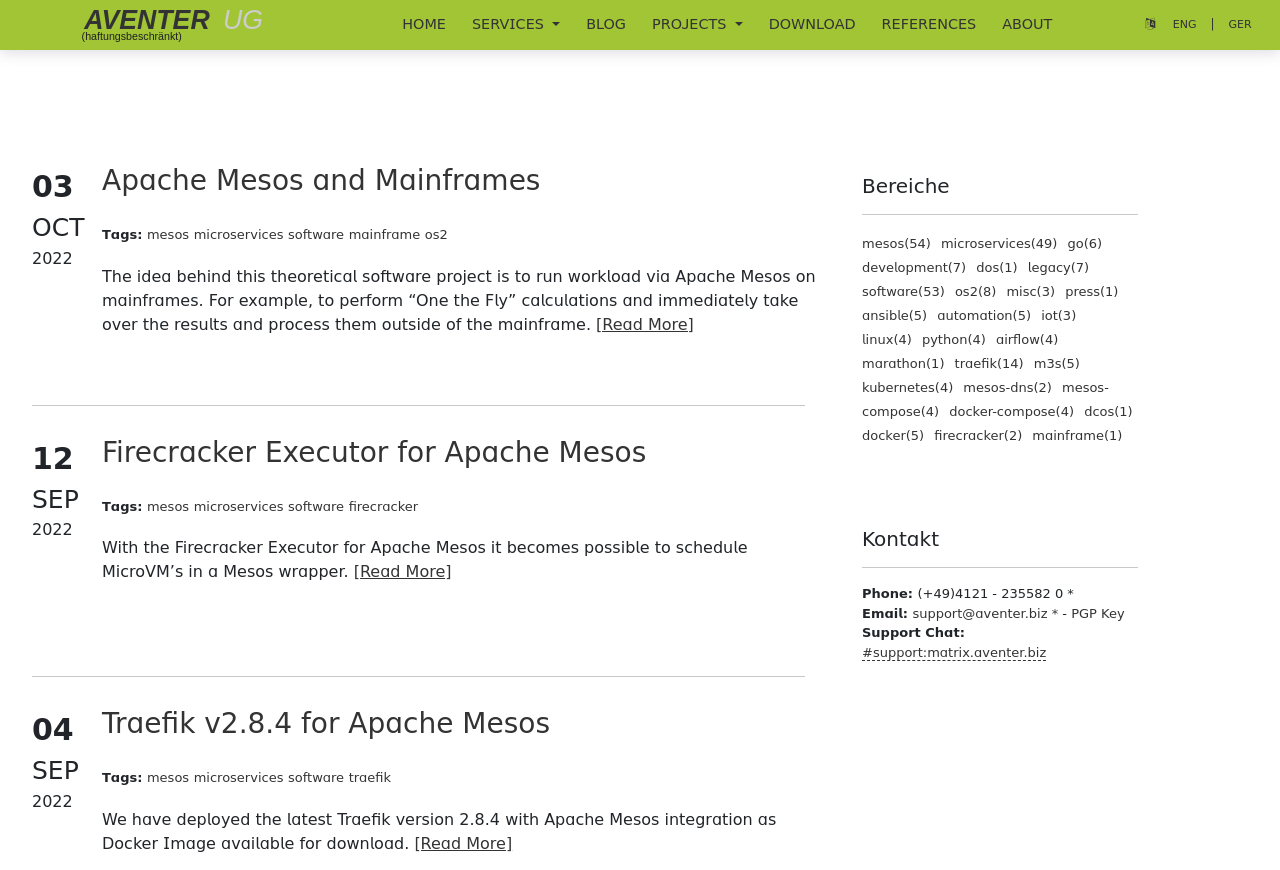Based on the image, provide a detailed response to the question:
What is the company name on the top left?

I found the company name by looking at the top left corner of the webpage, where I saw a link and an image with the same text 'AVENTER UG (haftungsbeschränkt)'. This suggests that the company name is 'AVENTER UG'.